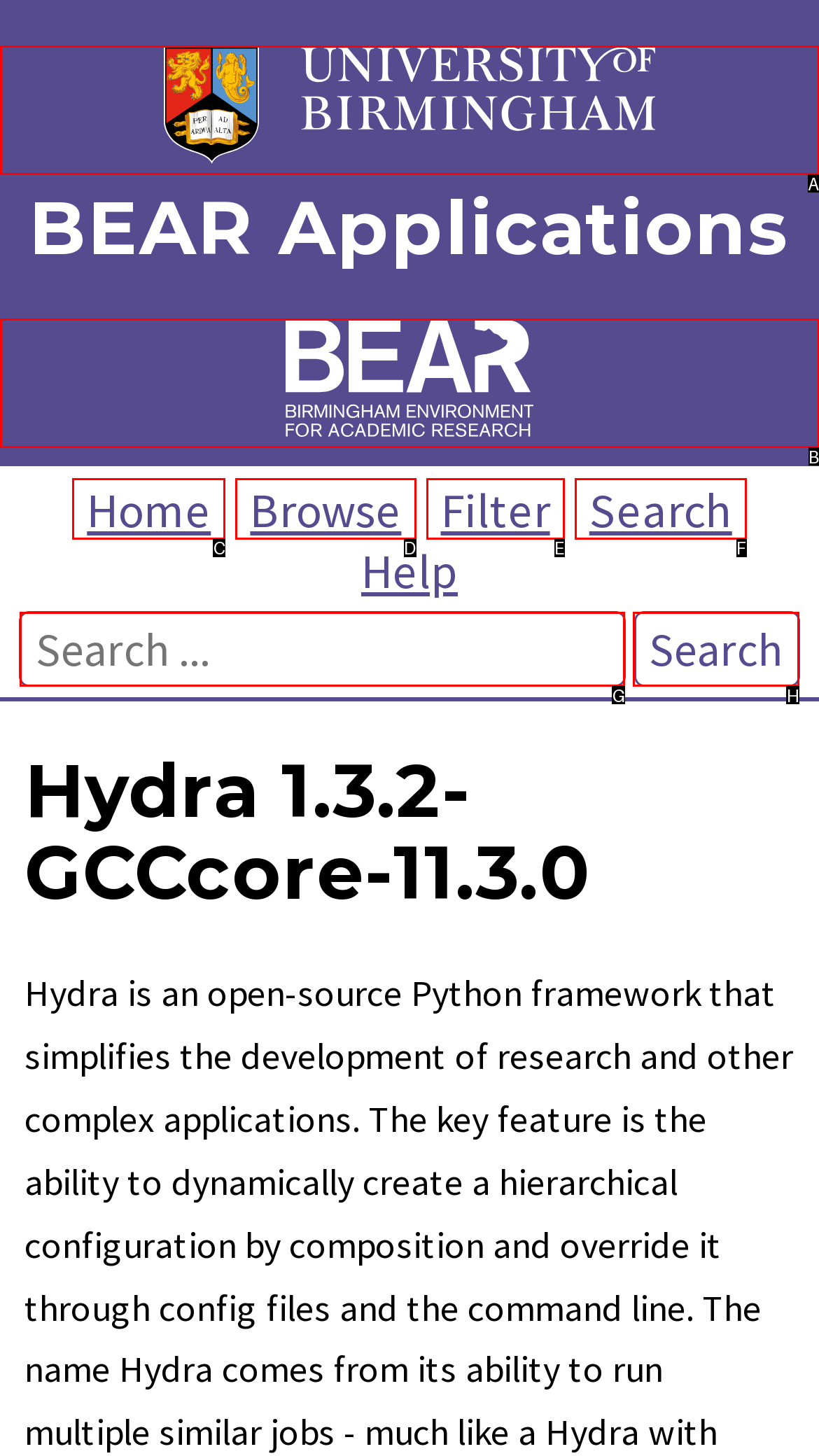Find the option that best fits the description: Filter. Answer with the letter of the option.

E